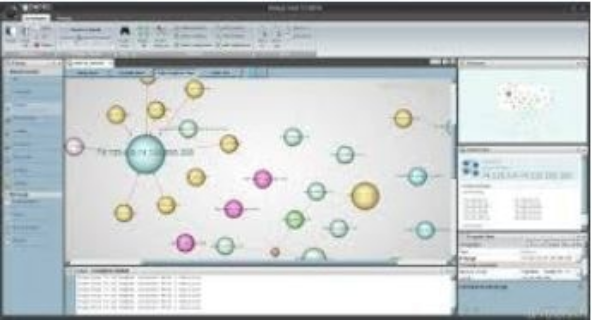Describe in detail everything you see in the image.

The image depicts a screenshot of the Maltego software interface, showcasing a visually rich link analysis graph. In the center, a large blue node represents a main entity, connected by various colorful nodes—yellow, pink, and others—depicting related entities. The layout highlights the relationships and connections between these entities, providing users with a comprehensive view for data analysis. The interface is split into sections, with a navigation panel on the left and additional details on the right, allowing for efficient exploration and interaction with the visualized data. Such capabilities make Maltego a powerful tool for open-source intelligence (OSINT) and forensic investigations, allowing users to track and analyze complex relationships within large datasets.